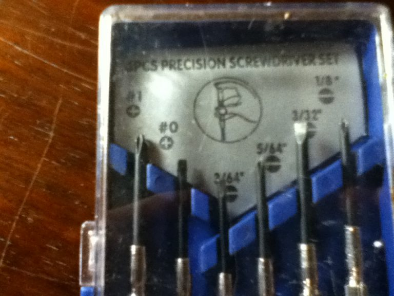Give a one-word or short phrase answer to this question: 
What is the size of one of the screwdriver heads?

#0